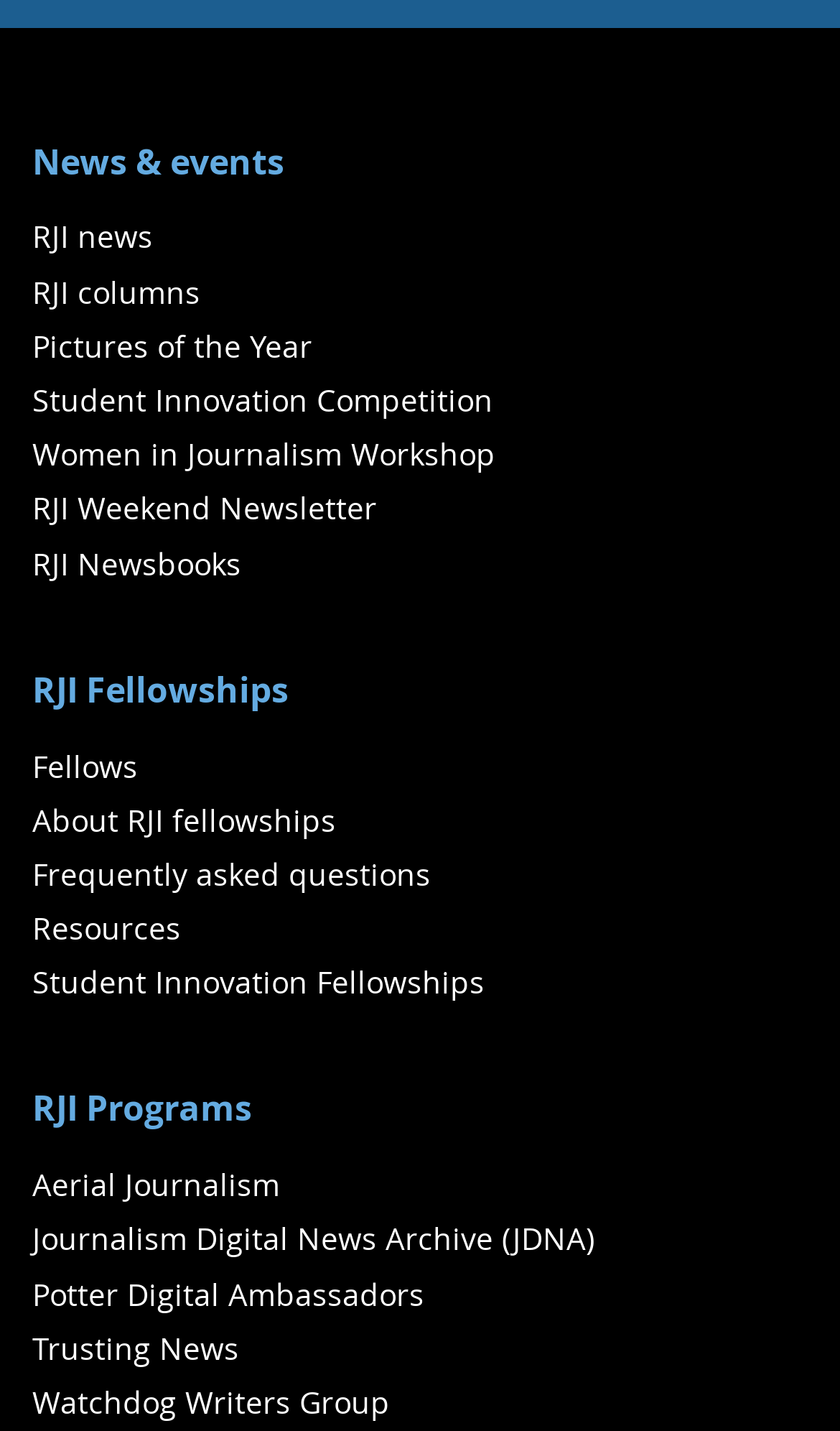Please determine the bounding box coordinates for the element with the description: "Resources".

[0.038, 0.634, 0.215, 0.663]